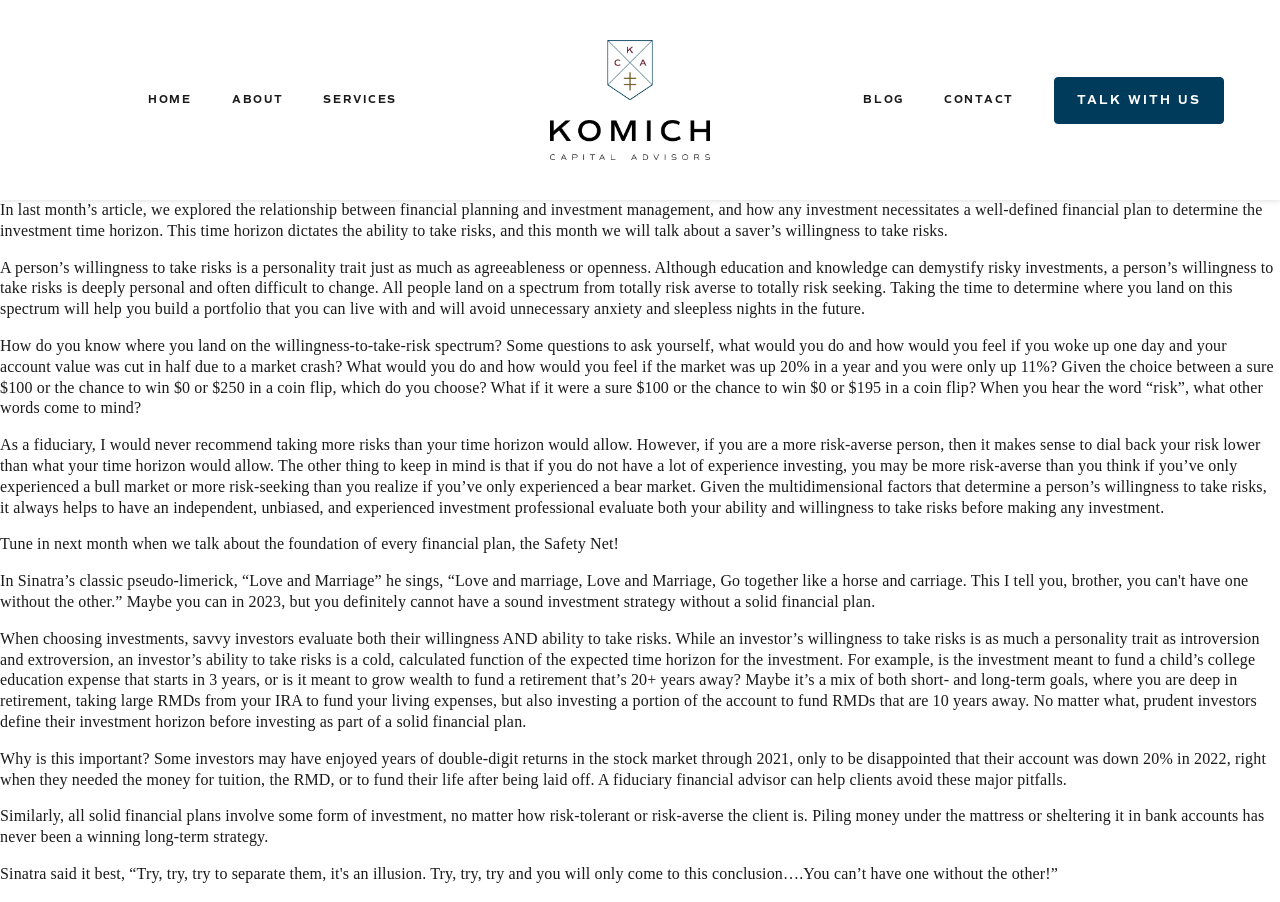What is the role of a fiduciary financial advisor?
From the details in the image, answer the question comprehensively.

A fiduciary financial advisor plays a crucial role in helping clients avoid major pitfalls in their investments. They can help clients define their investment horizon, determine their ability and willingness to take risks, and create a solid financial plan that meets their goals and needs.